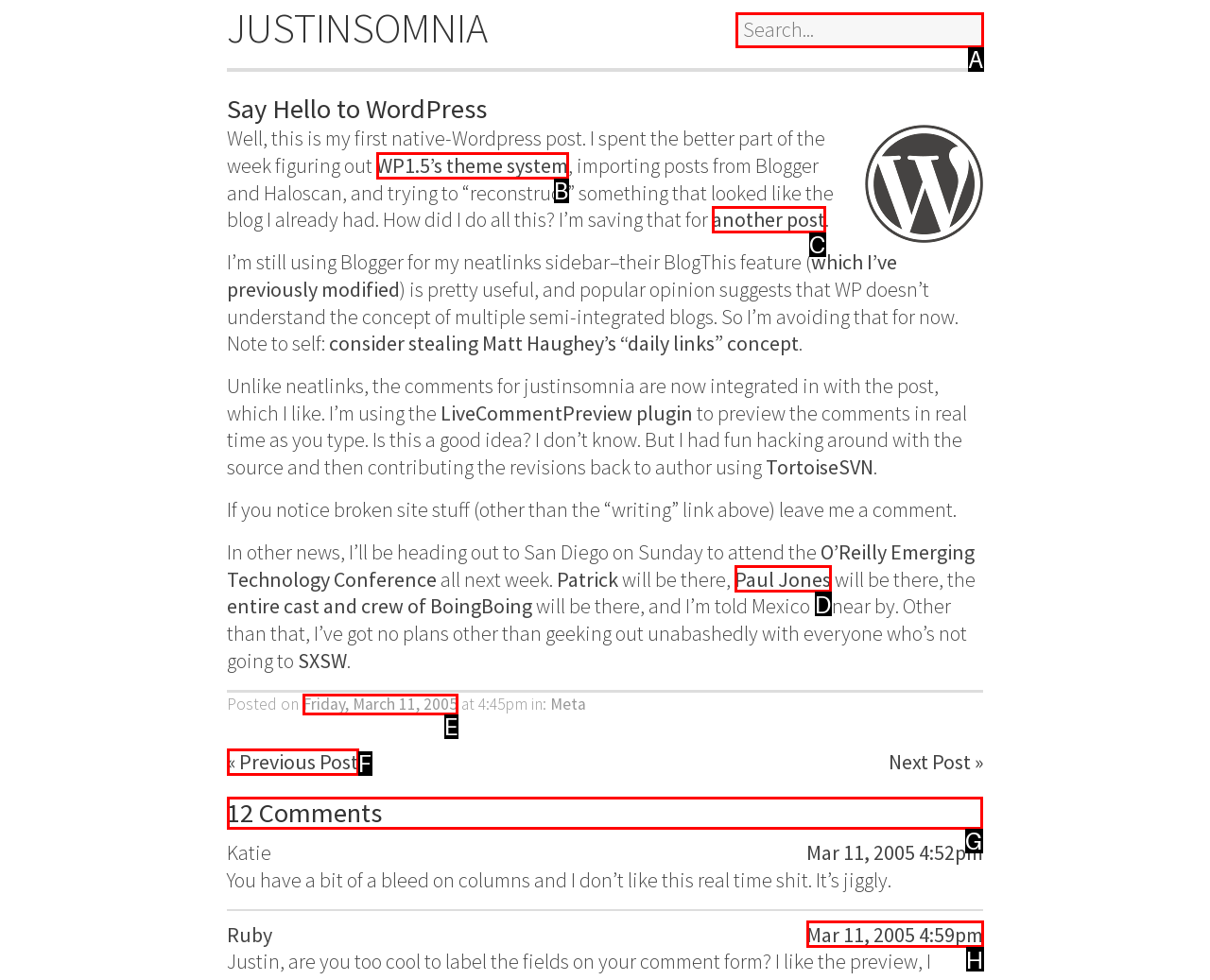Determine the correct UI element to click for this instruction: Check the comments. Respond with the letter of the chosen element.

G